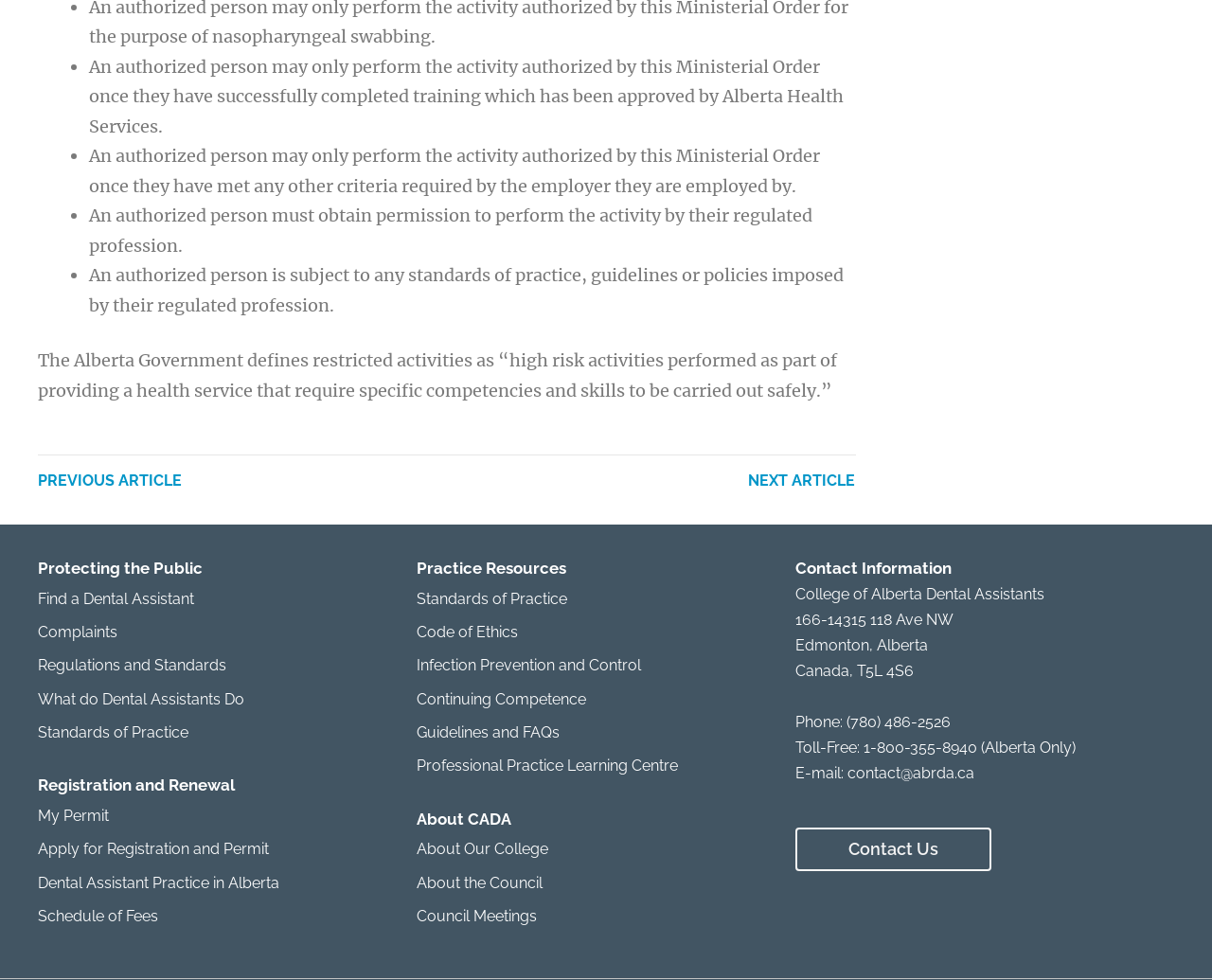How many headings are there on the webpage?
Refer to the image and provide a one-word or short phrase answer.

5